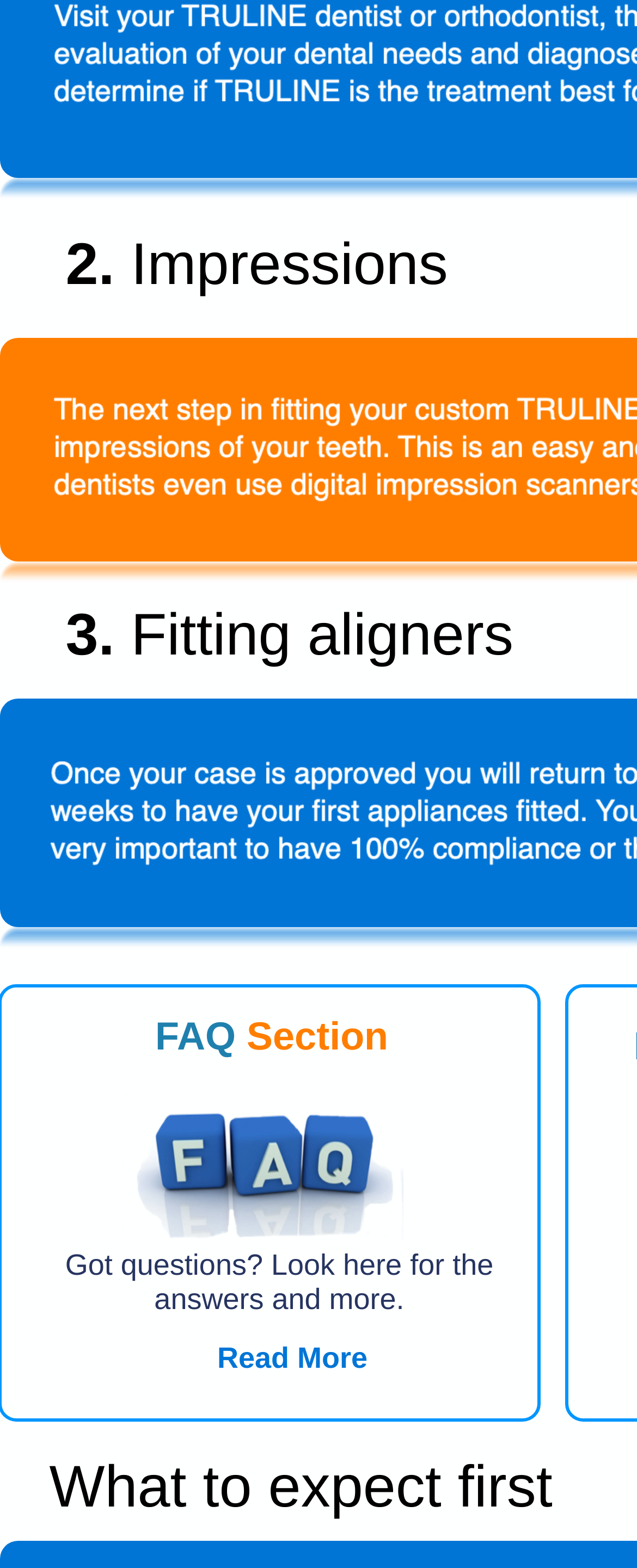Provide a brief response to the question below using one word or phrase:
What is the first topic discussed?

Impressions